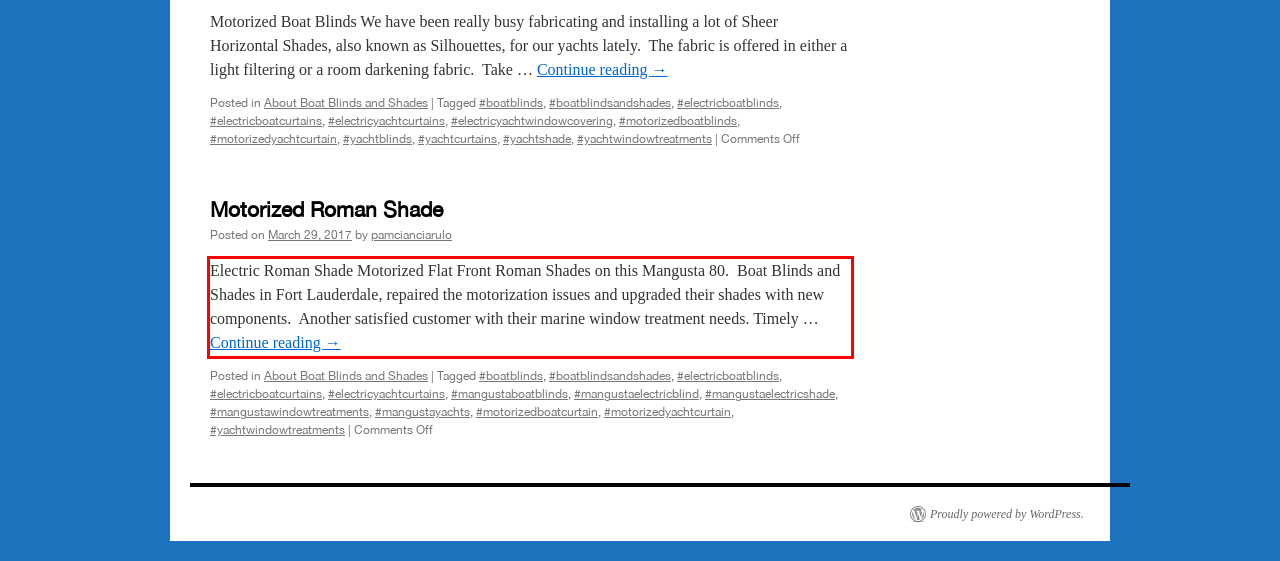Perform OCR on the text inside the red-bordered box in the provided screenshot and output the content.

Electric Roman Shade Motorized Flat Front Roman Shades on this Mangusta 80. Boat Blinds and Shades in Fort Lauderdale, repaired the motorization issues and upgraded their shades with new components. Another satisfied customer with their marine window treatment needs. Timely … Continue reading →